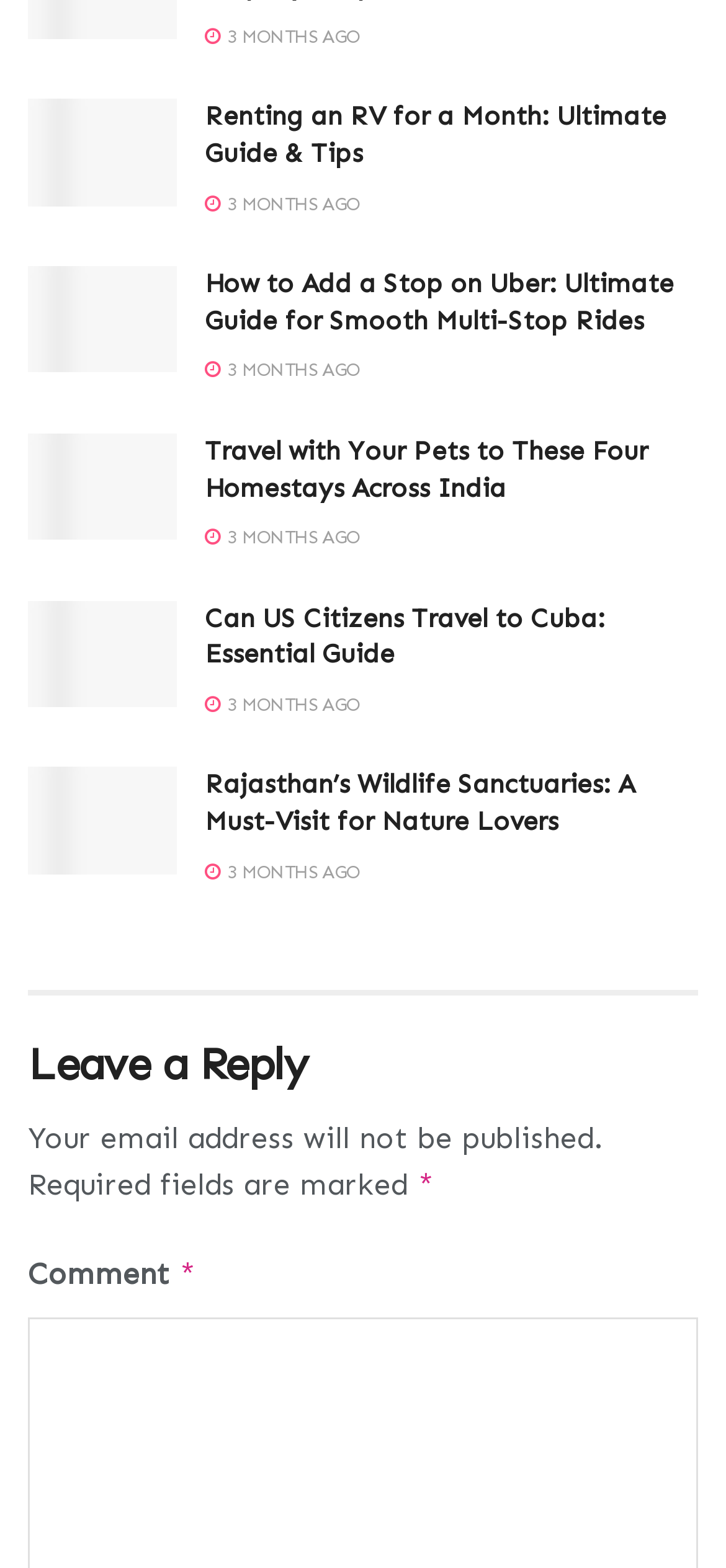Determine the bounding box coordinates of the UI element described by: "3 months ago".

[0.282, 0.813, 0.495, 0.827]